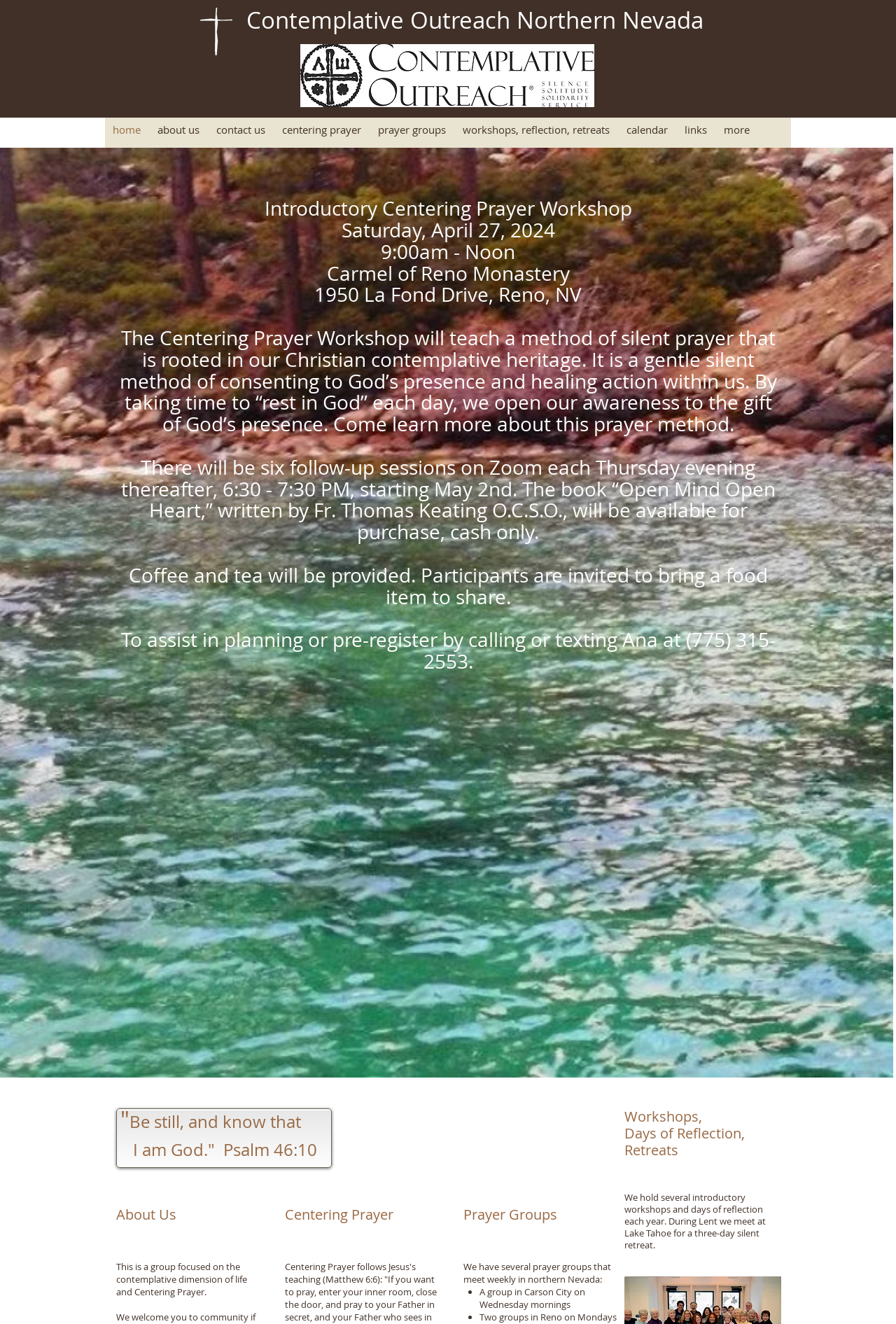Determine the bounding box coordinates (top-left x, top-left y, bottom-right x, bottom-right y) of the UI element described in the following text: calendar

[0.689, 0.089, 0.754, 0.108]